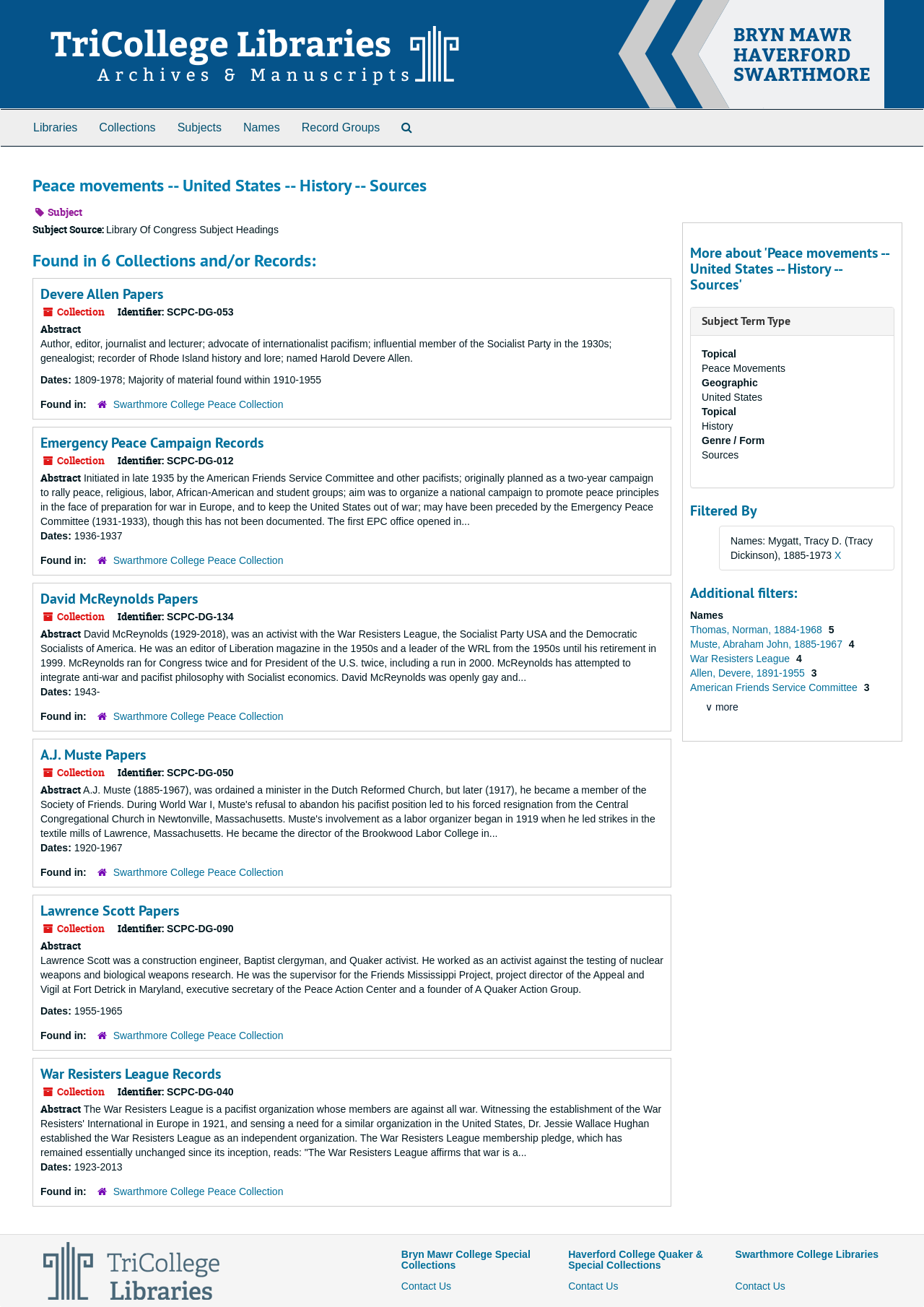Please locate the bounding box coordinates of the element that should be clicked to achieve the given instruction: "Click the 'Libraries' link".

[0.024, 0.084, 0.096, 0.112]